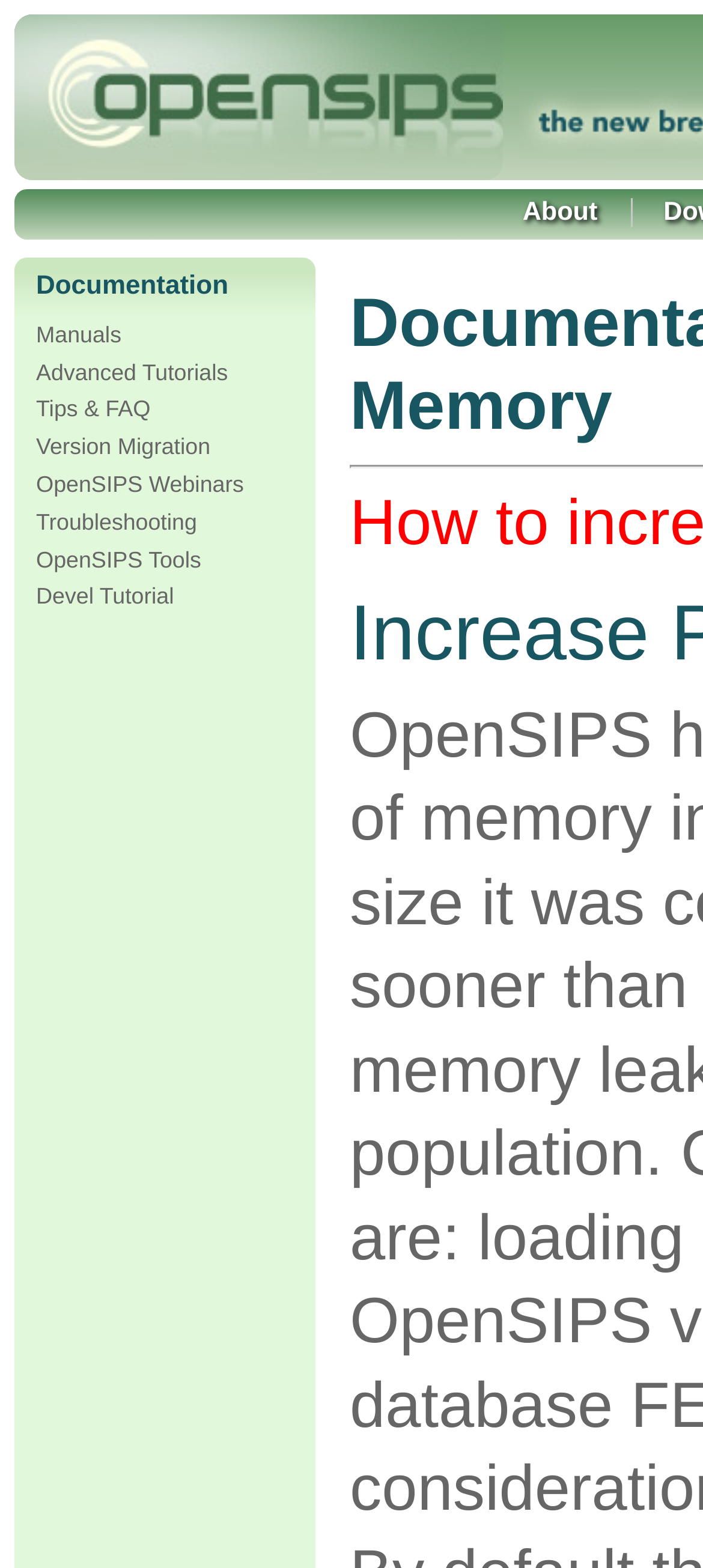Specify the bounding box coordinates of the region I need to click to perform the following instruction: "read troubleshooting guide". The coordinates must be four float numbers in the range of 0 to 1, i.e., [left, top, right, bottom].

[0.051, 0.325, 0.28, 0.341]